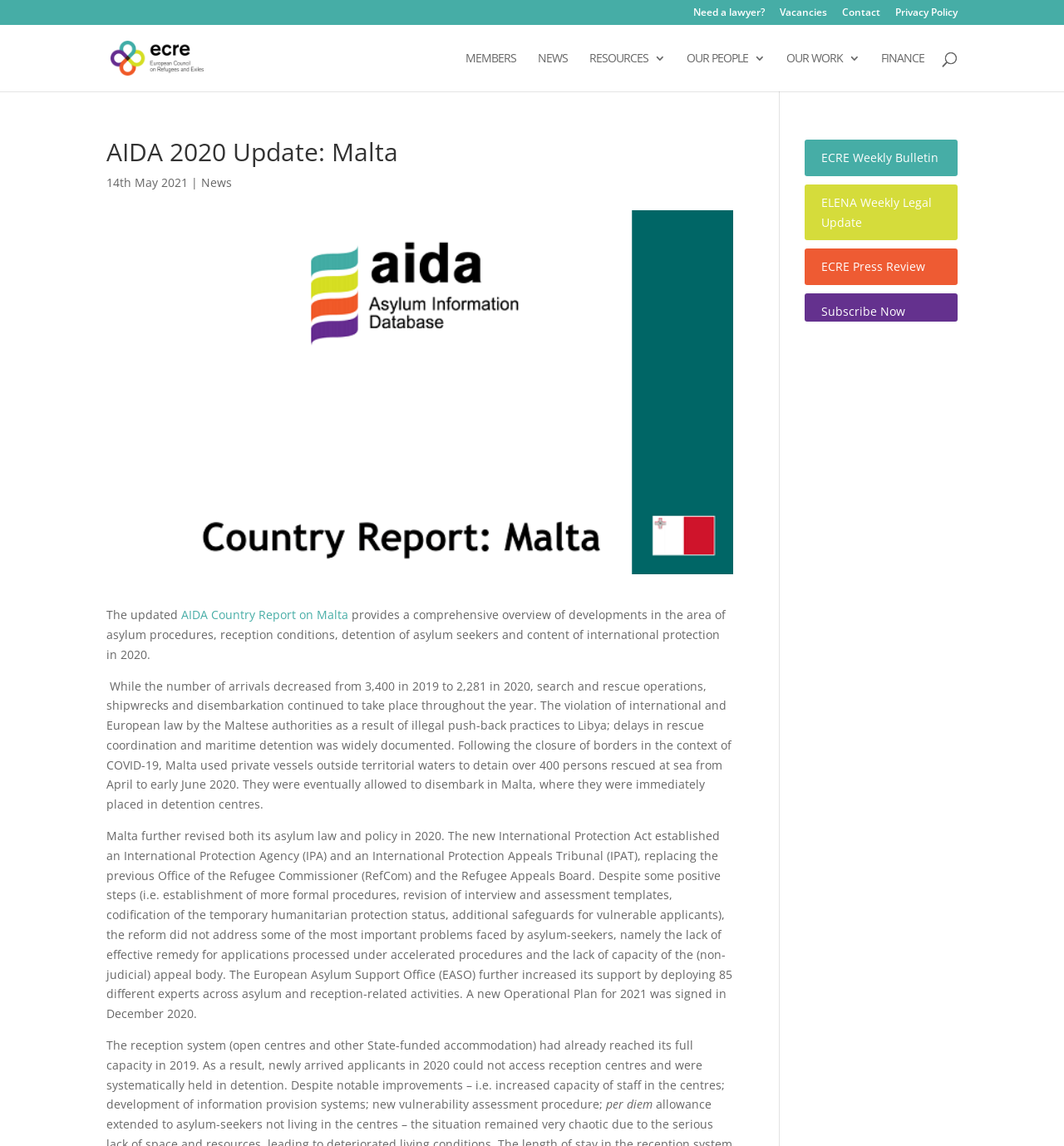Kindly determine the bounding box coordinates for the clickable area to achieve the given instruction: "Read the AIDA 2020 Update: Malta report".

[0.1, 0.529, 0.327, 0.543]